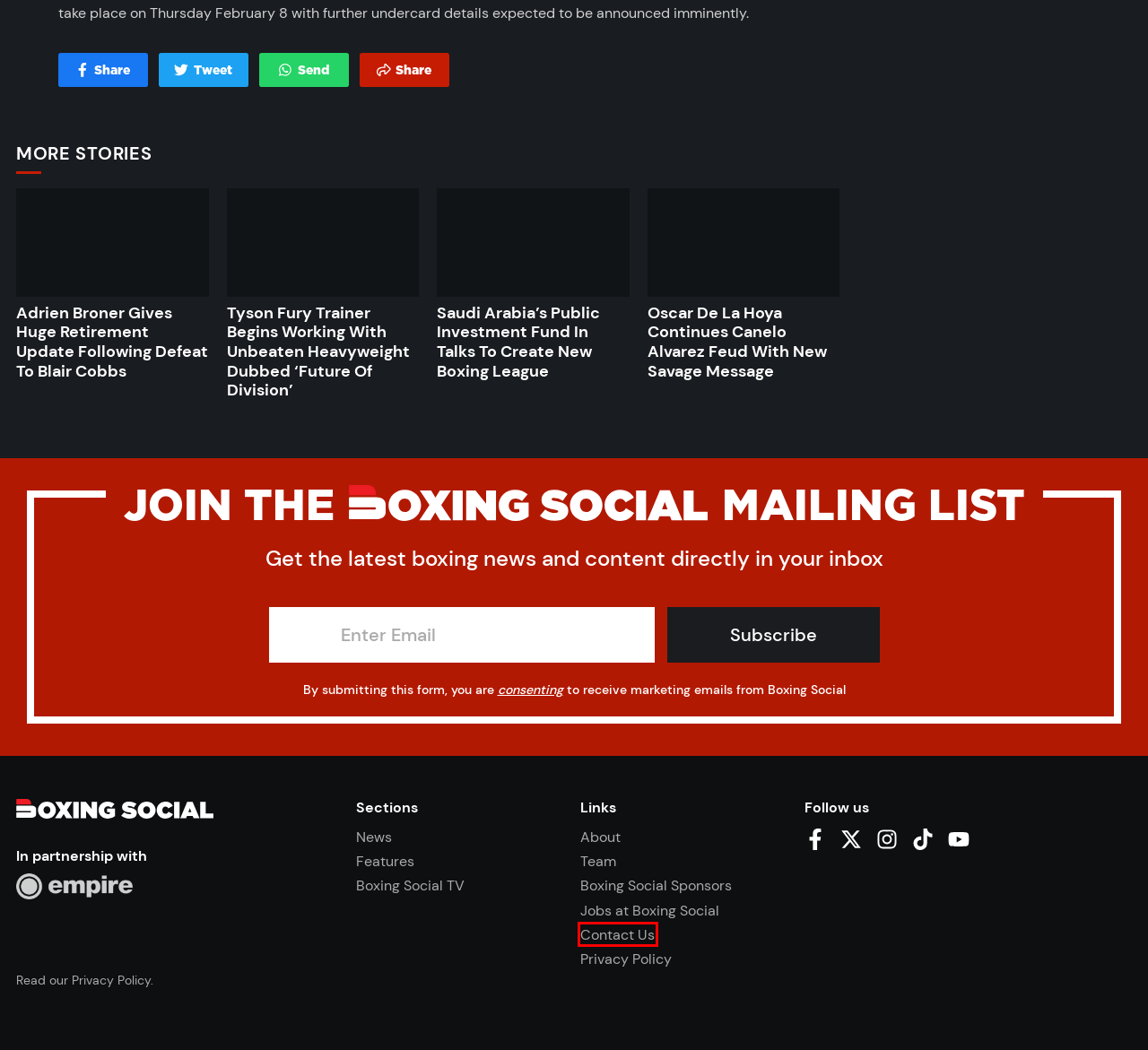Analyze the screenshot of a webpage featuring a red rectangle around an element. Pick the description that best fits the new webpage after interacting with the element inside the red bounding box. Here are the candidates:
A. Jobs in Boxing Media – Work For Boxing Social
B. Privacy Policy – Boxing Social
C. Sponsors - Boxing Social
D. Email Marketing Privacy Policy – Boxing Social
E. Boxing Social Team
F. HOME - Boxing Social TV
G. Contact Boxing Social
H. About Boxing Social

G